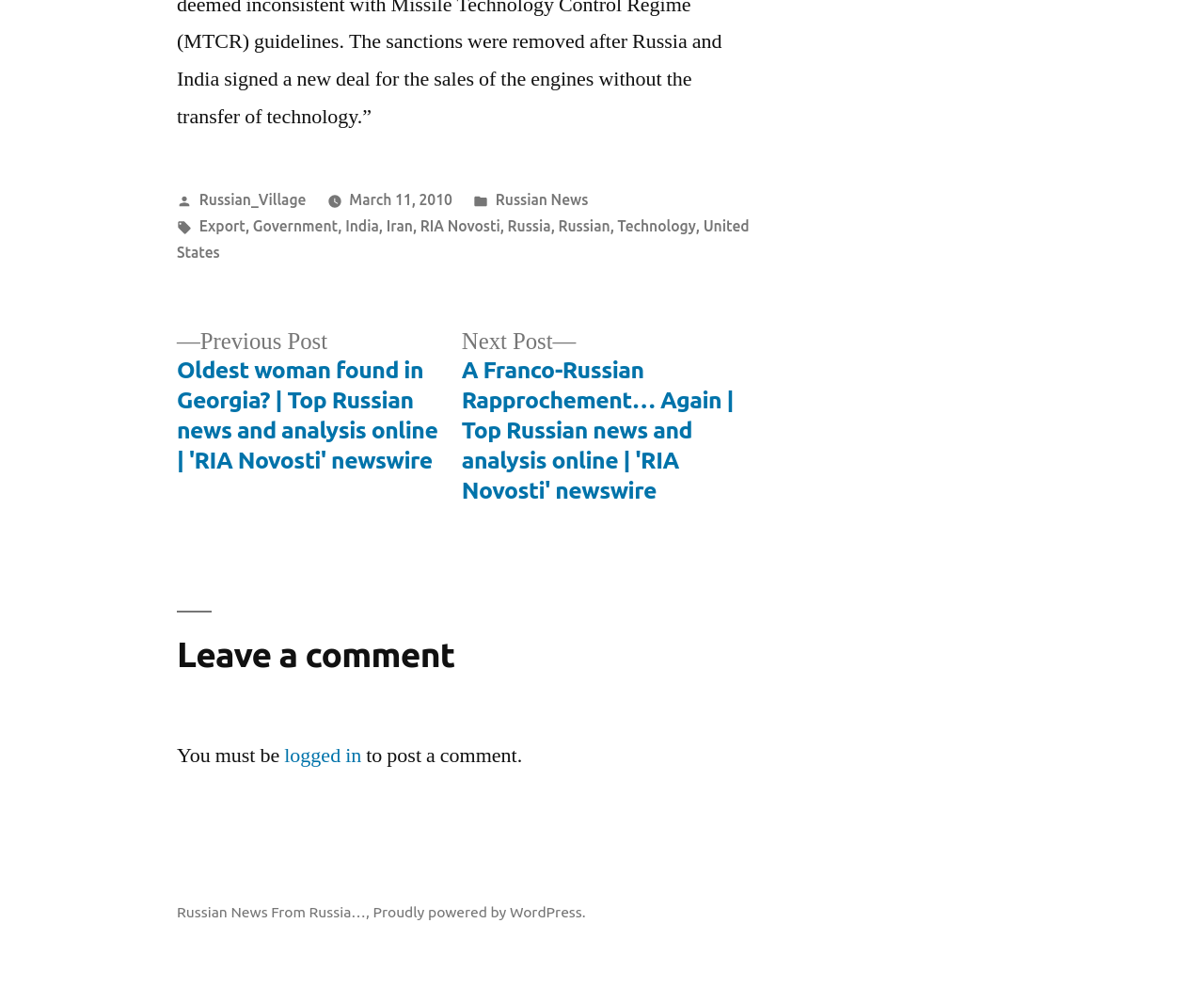What is the platform that powers the website?
Based on the image, please offer an in-depth response to the question.

I found the platform that powers the website by looking at the footer section, where it says 'Proudly powered by WordPress'.